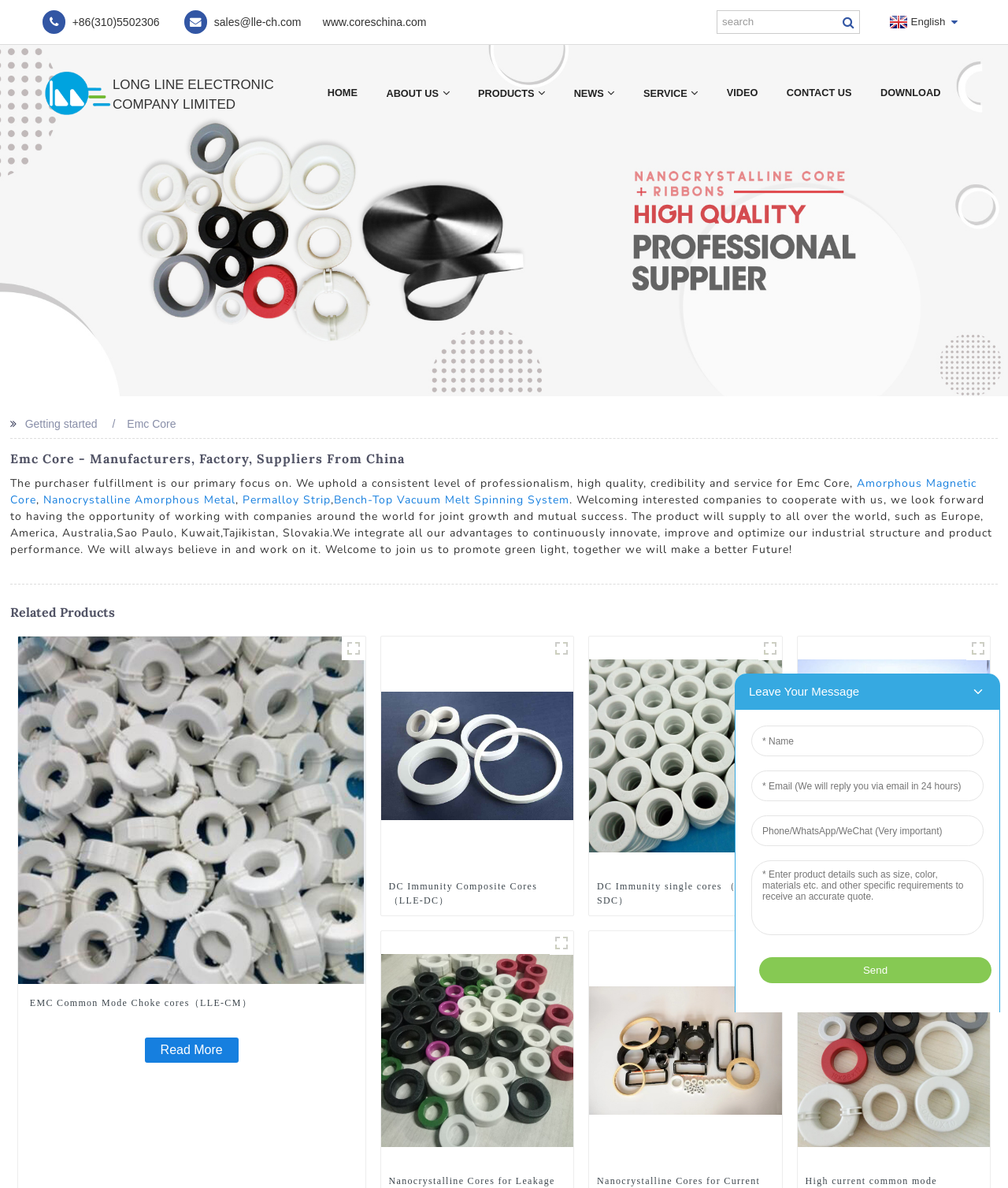Determine the bounding box coordinates for the element that should be clicked to follow this instruction: "search for products". The coordinates should be given as four float numbers between 0 and 1, in the format [left, top, right, bottom].

[0.711, 0.009, 0.853, 0.029]